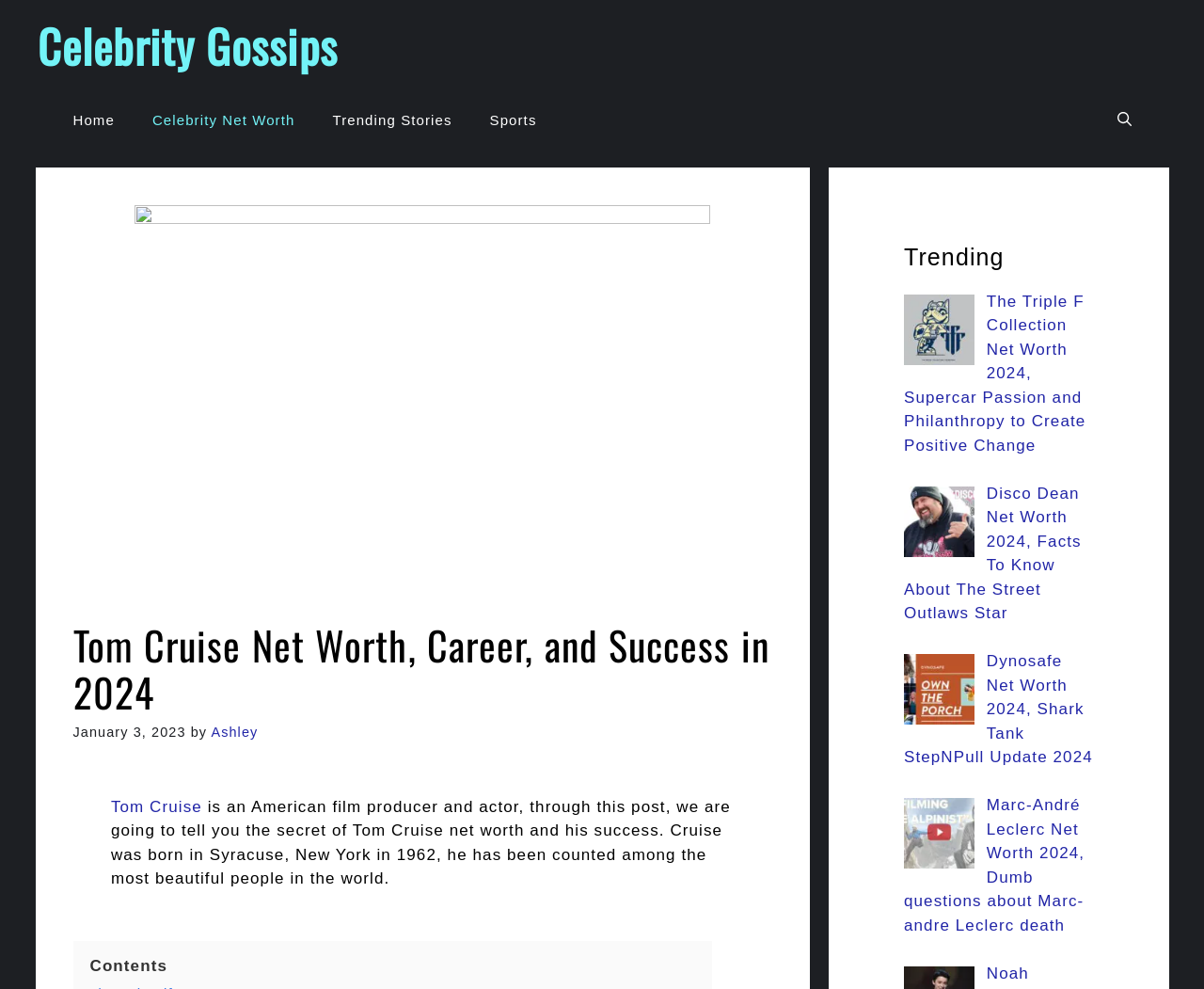Locate the bounding box coordinates of the element I should click to achieve the following instruction: "view The Triple F Collection Net Worth 2024".

[0.751, 0.296, 0.902, 0.459]